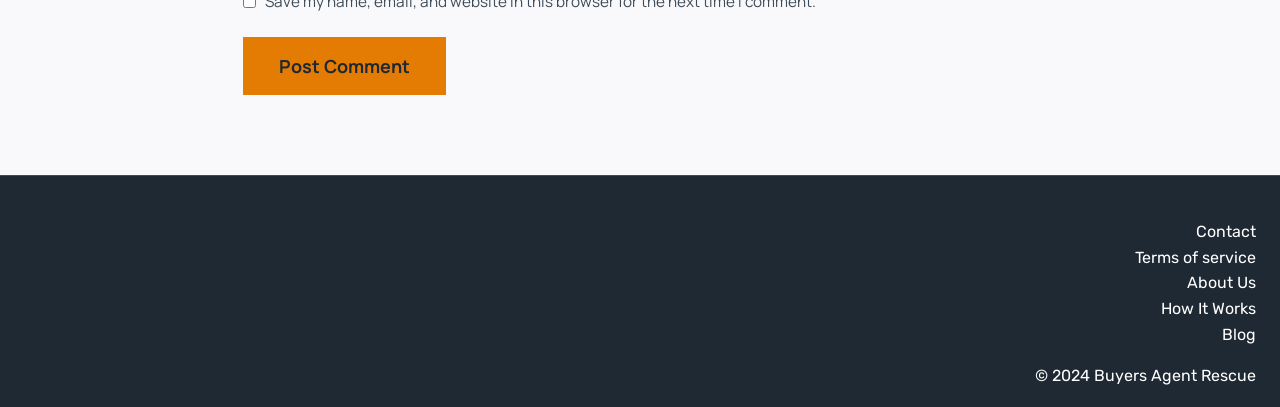Identify the bounding box for the UI element described as: "© 2024 Buyers Agent Rescue". Ensure the coordinates are four float numbers between 0 and 1, formatted as [left, top, right, bottom].

[0.809, 0.9, 0.981, 0.947]